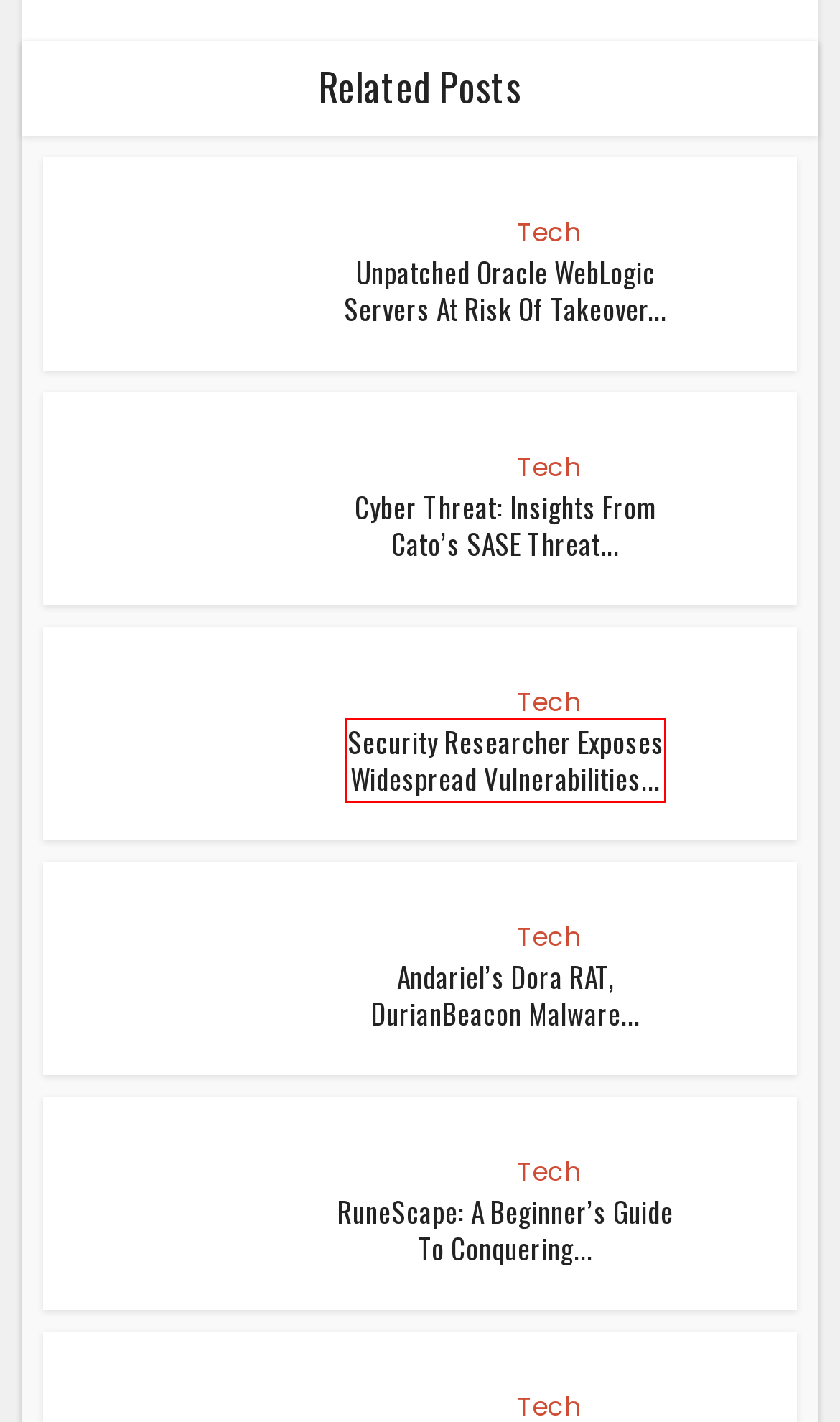You are looking at a screenshot of a webpage with a red bounding box around an element. Determine the best matching webpage description for the new webpage resulting from clicking the element in the red bounding box. Here are the descriptions:
A. Key Tips On How To Run Your Franchise Business Like A Boss!
B. Security Researcher Exposes Widespread Vulnerabilities In Cox Infrastructure
C. RuneScape: A Beginner's Guide To Conquering Gielinor
D. Unpatched Oracle WebLogic Servers At Risk Of Takeover By Cryptojackers
E. Cyber Threat: Insights From Cato's SASE Threat Report
F. Insights From Business Book Ghostwriters
G. Andariel's Dora RAT, DurianBeacon Malware Threaten S. Korean Institutions
H. How To Unlock Business Growth: 5 Factors You Must Look Into

B